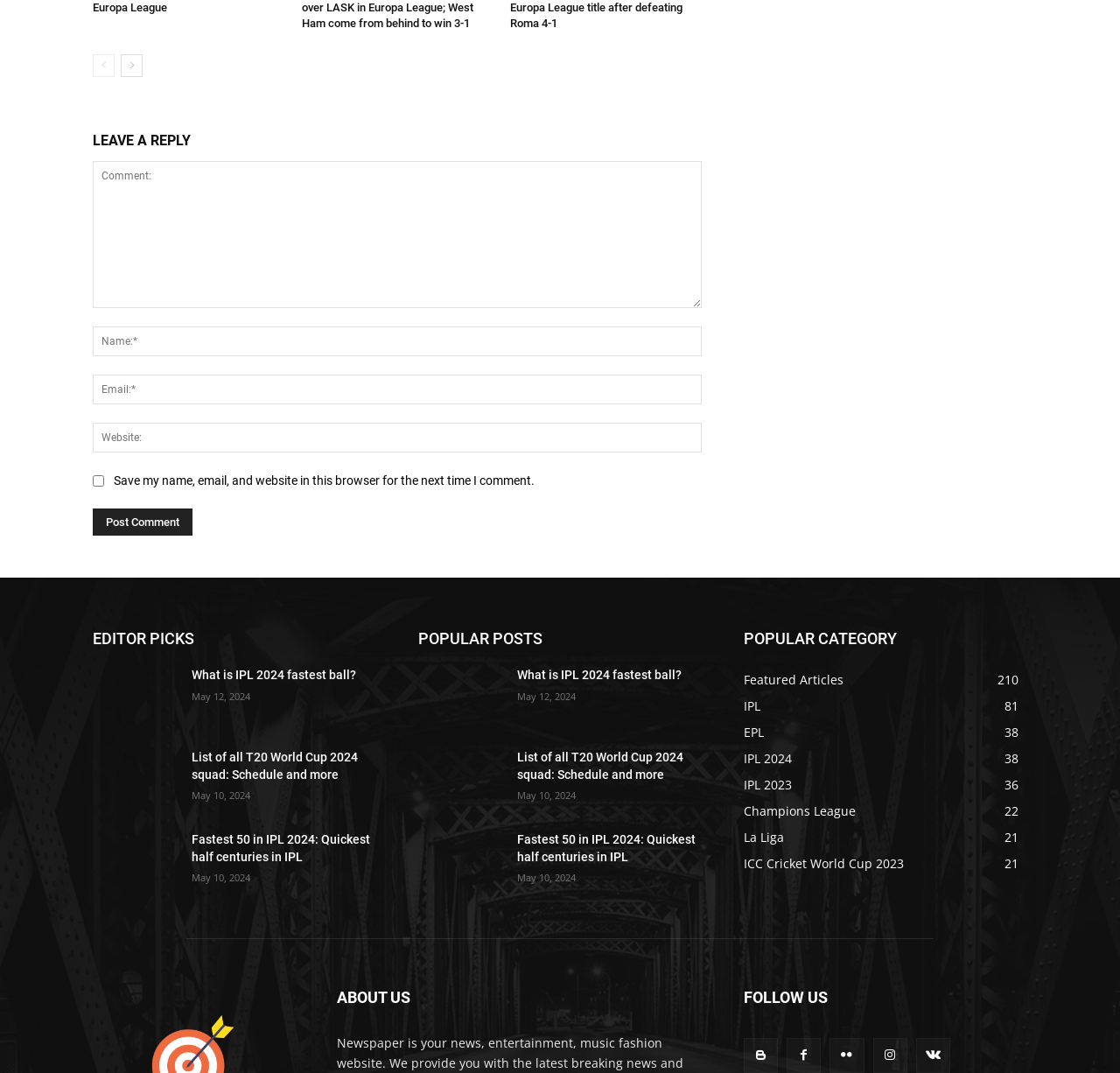Provide the bounding box coordinates of the HTML element this sentence describes: "La Liga21".

[0.664, 0.773, 0.7, 0.788]